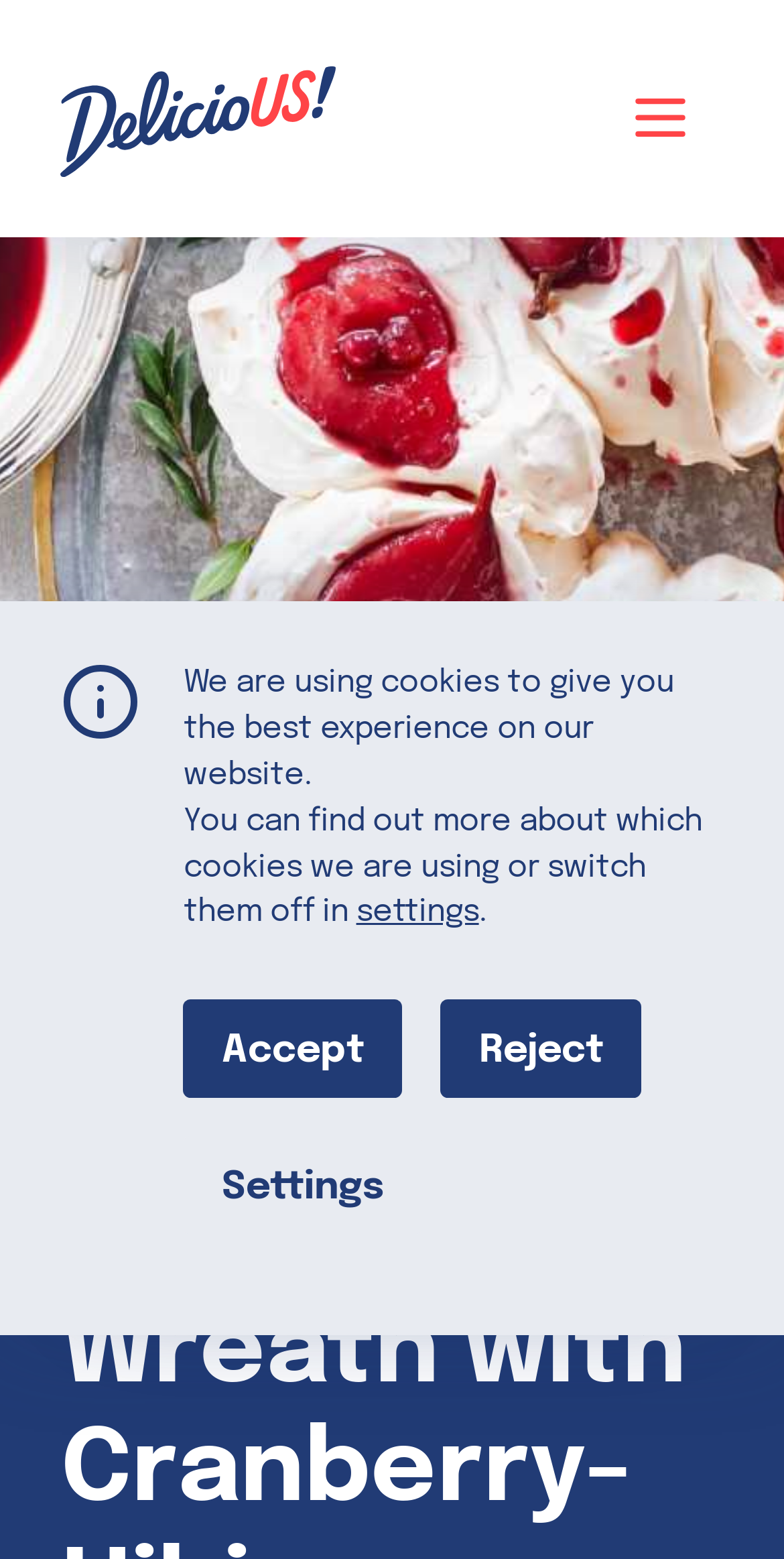Determine the bounding box coordinates of the region that needs to be clicked to achieve the task: "Share this on Facebook".

[0.429, 0.793, 0.488, 0.822]